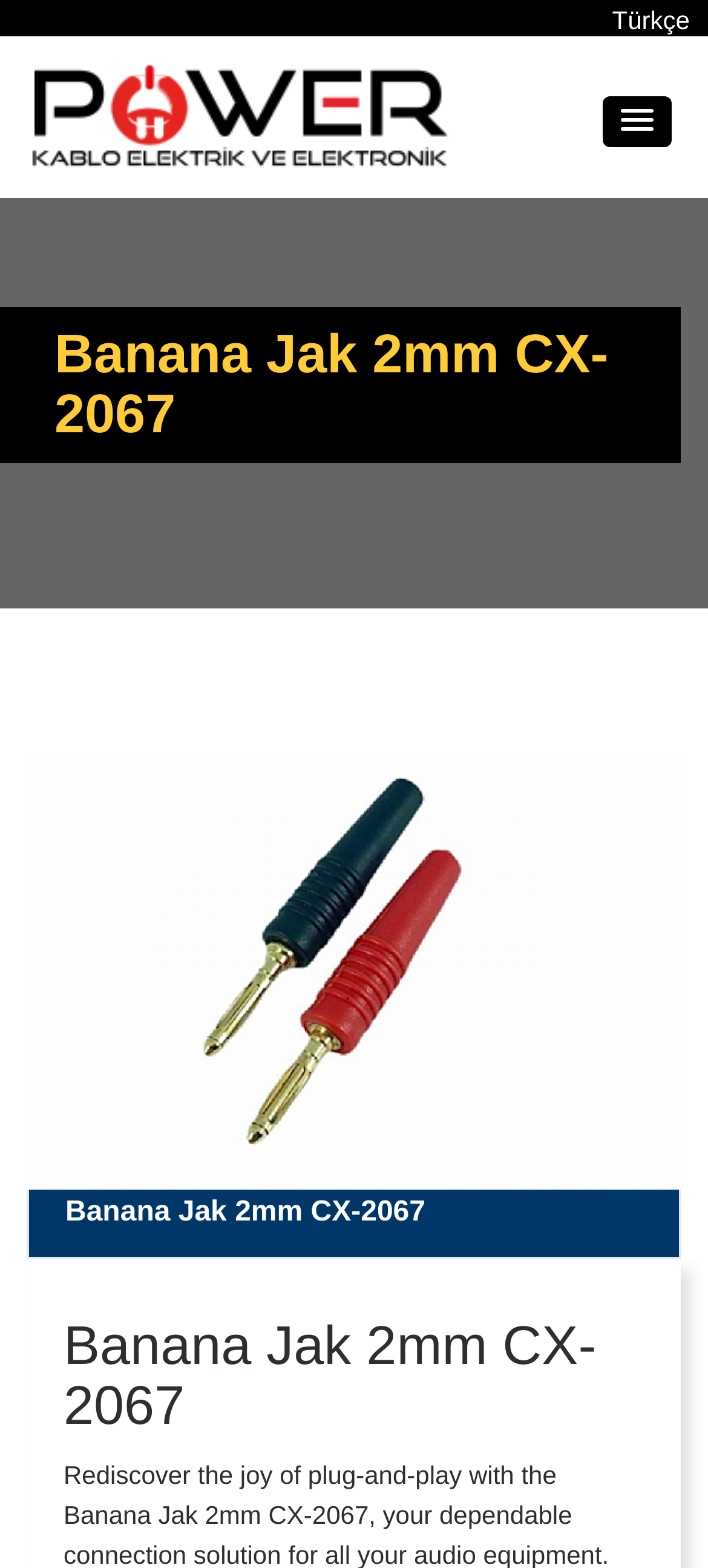Give a detailed account of the webpage, highlighting key information.

The webpage is about the Banana Jak 2mm CX-2067, a product for reliable electrical connections suitable for DIY projects and professional use. 

At the top right corner, there is a link to switch the language to Turkish. Below it, there is a link with a hashtag symbol, accompanied by a small image. 

On the left side, there is a prominent heading displaying the product name, Banana Jak 2mm CX-2067. 

Underneath the heading, there is a tab with the same product name, which is not currently selected. When selected, it reveals a section with another heading bearing the same product name. Within this section, there is a button with the product name that can be expanded to show more information. 

Further down, there is another heading with the product name, located near the bottom of the page. 

Additionally, there is a button with a popup menu at the top right corner, but its contents are not specified.